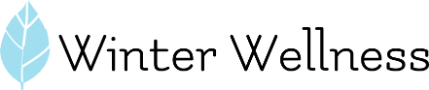Please answer the following question using a single word or phrase: What approach to health does the logo emphasize?

Holistic